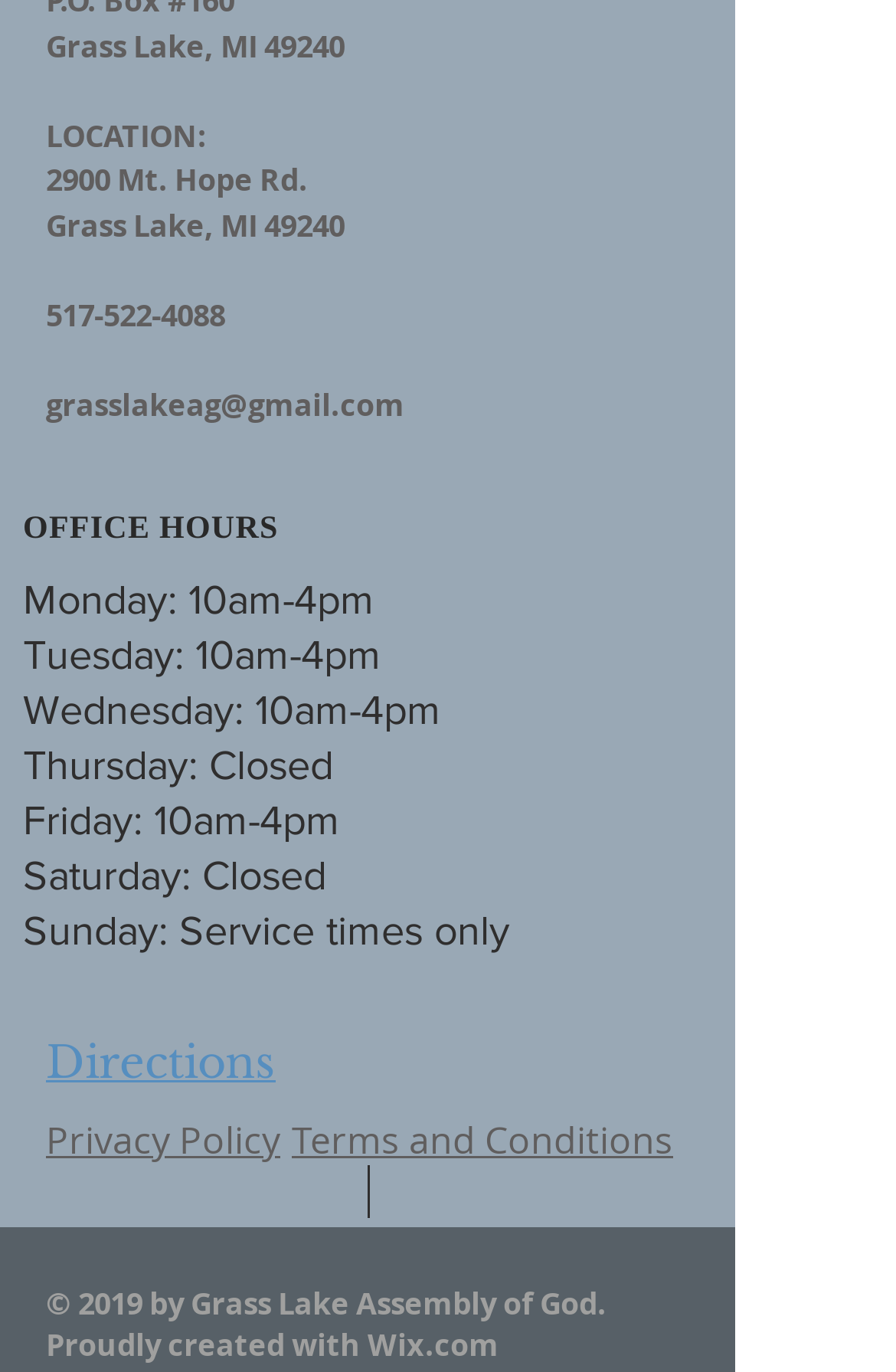Show the bounding box coordinates for the HTML element as described: "aria-label="Facebook Social Icon"".

[0.362, 0.754, 0.423, 0.795]